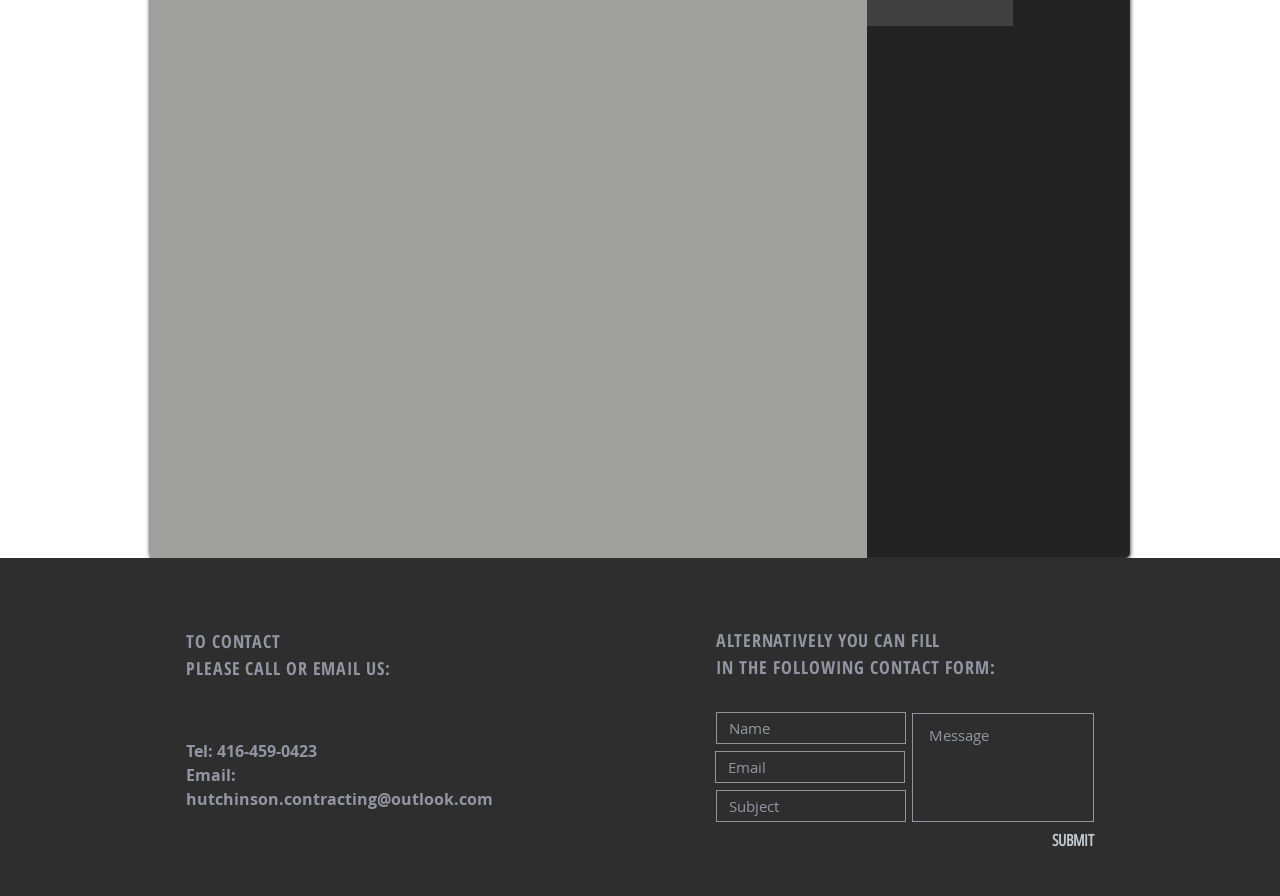What is the purpose of the joint venture approach?
Please answer the question with a detailed response using the information from the screenshot.

I inferred the purpose of the joint venture approach by reading the introductory texts, which mention teaching and showing hands-on how the whole process of real estate investing works.